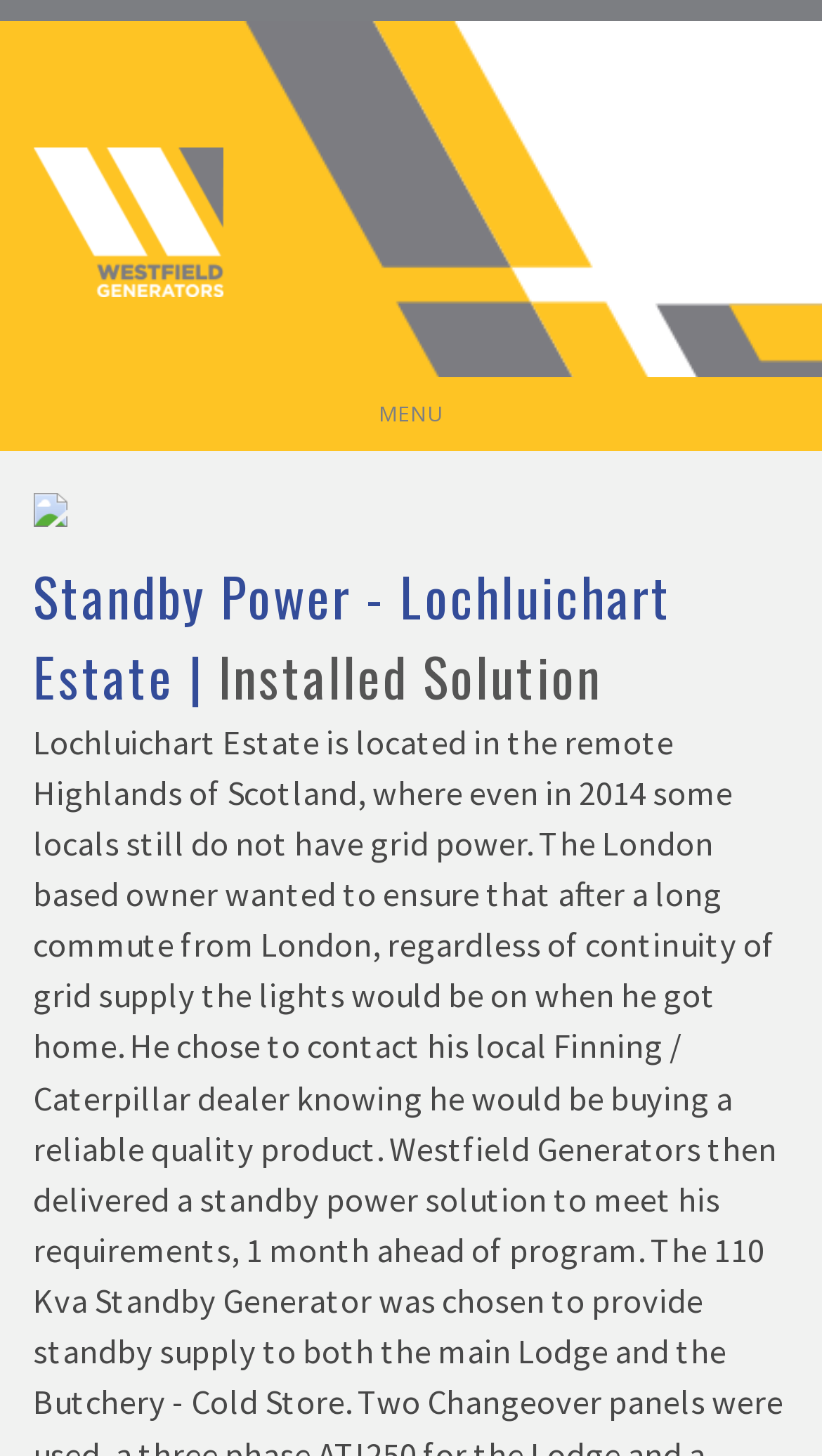Given the description: "Skip to content", determine the bounding box coordinates of the UI element. The coordinates should be formatted as four float numbers between 0 and 1, [left, top, right, bottom].

[0.0, 0.309, 0.274, 0.357]